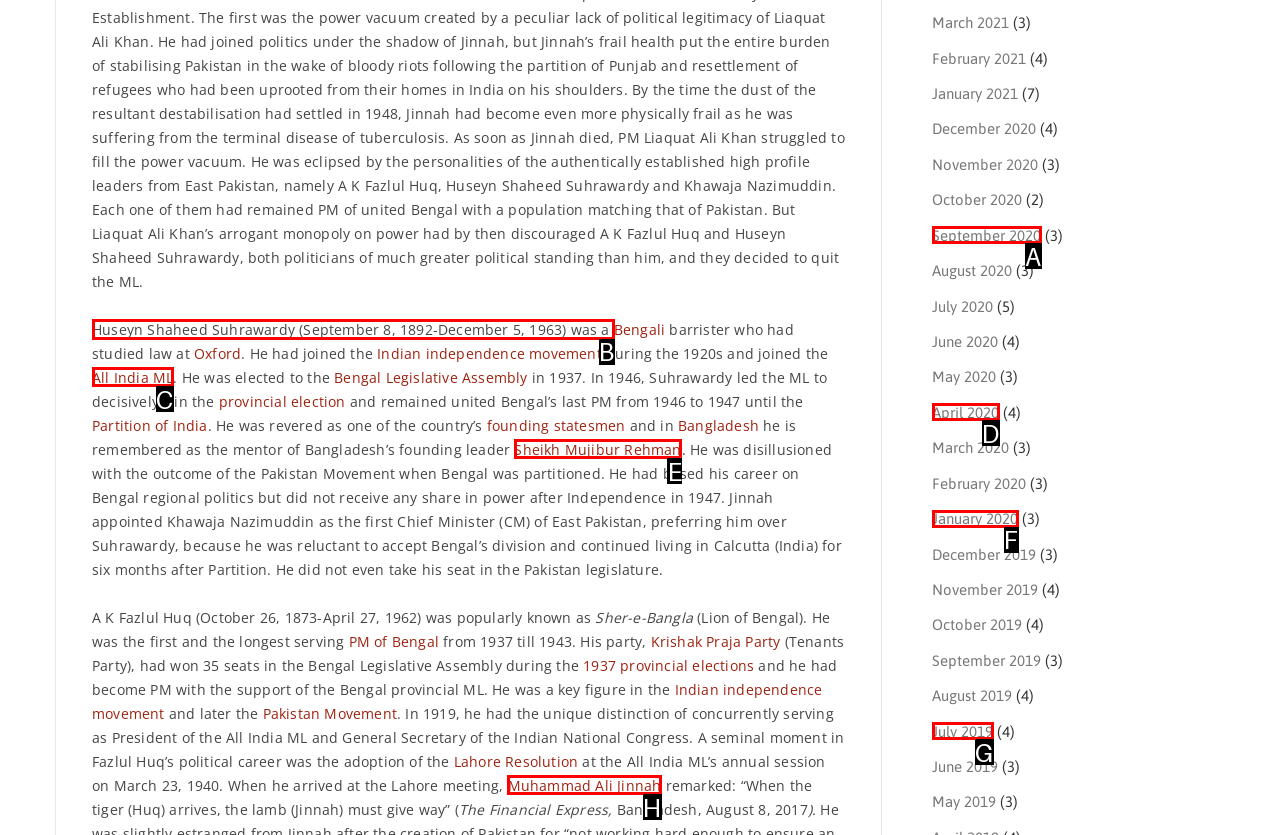Provide the letter of the HTML element that you need to click on to perform the task: Click the link to read about Huseyn Shaheed Suhrawardy.
Answer with the letter corresponding to the correct option.

B